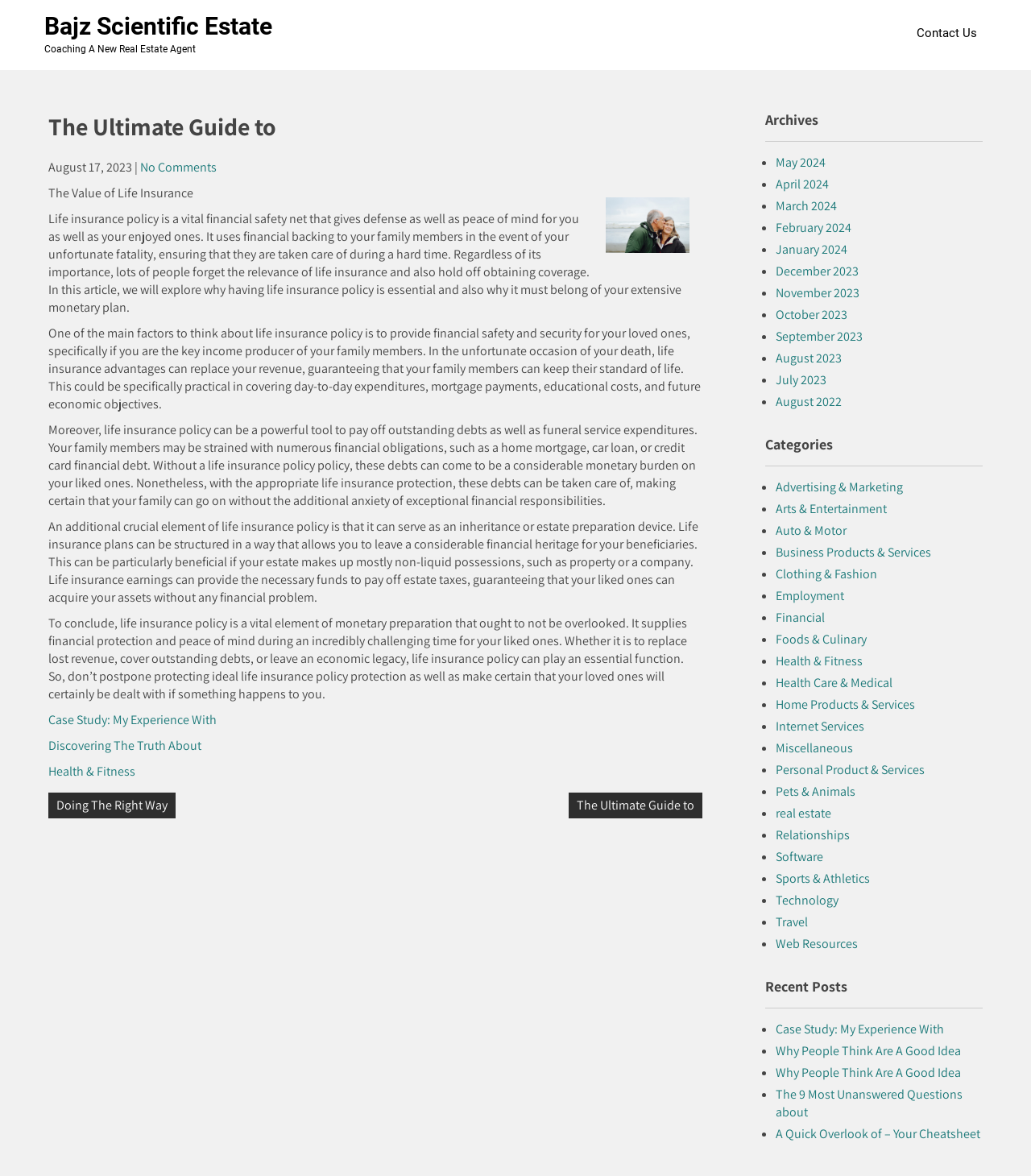How many links are there in the 'Archives' section? Look at the image and give a one-word or short phrase answer.

12